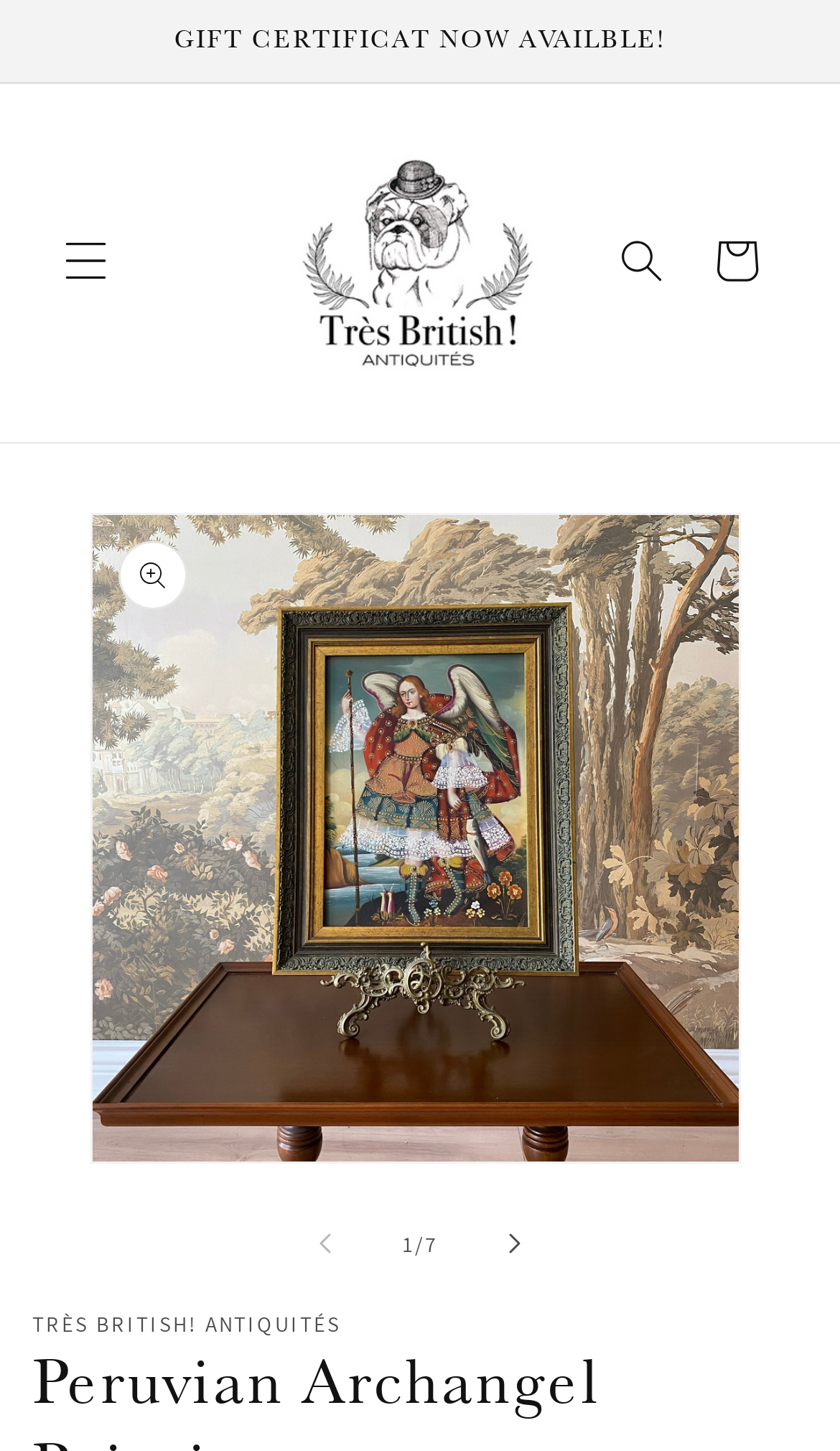Provide a one-word or short-phrase answer to the question:
What is the name of the website?

Très British! Antiquités